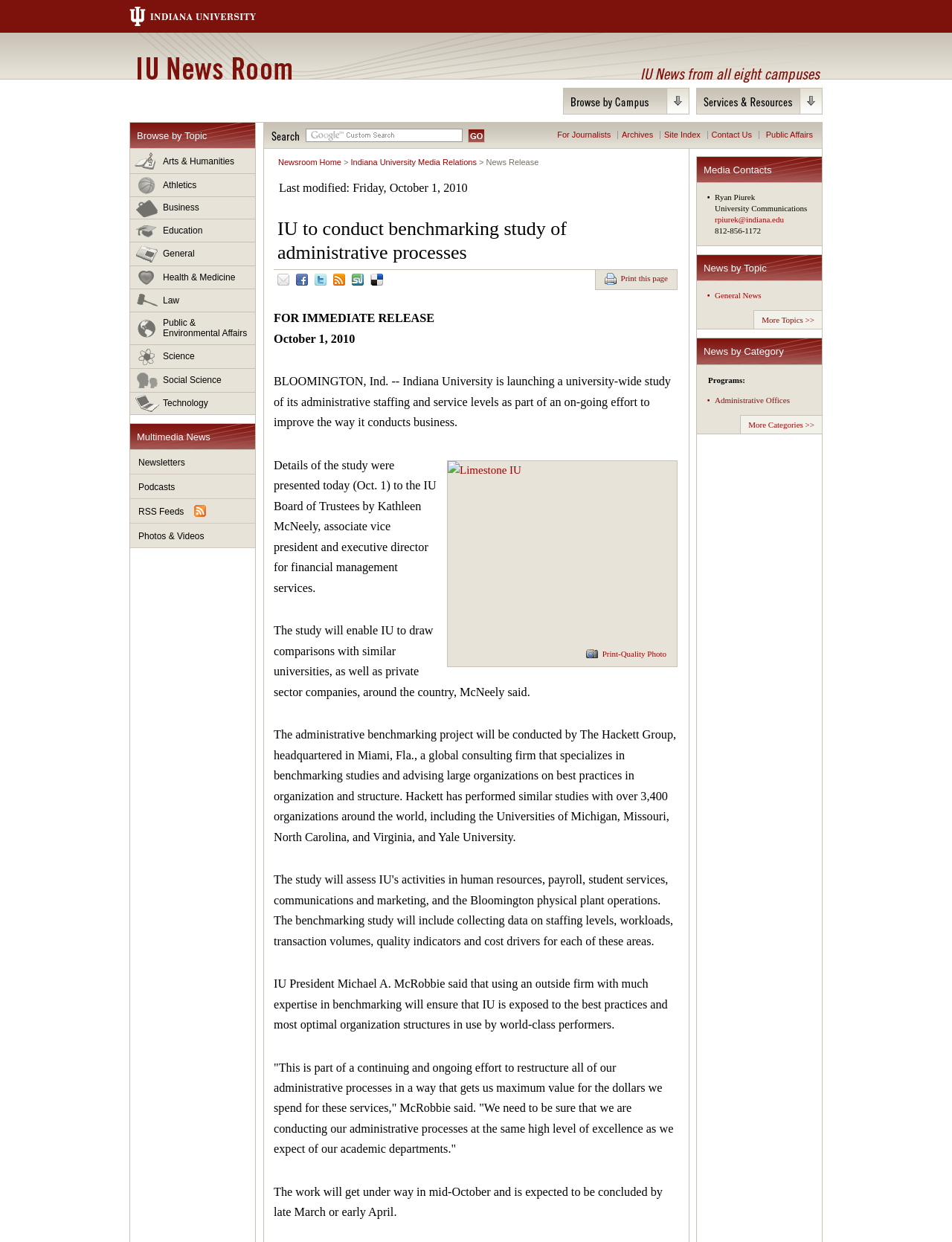Please pinpoint the bounding box coordinates for the region I should click to adhere to this instruction: "Print this page".

[0.635, 0.22, 0.702, 0.231]